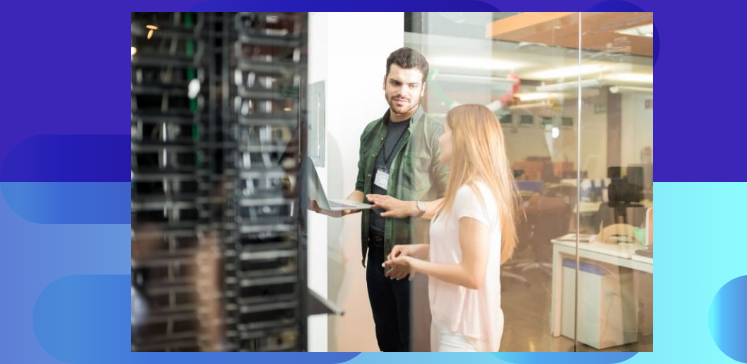Break down the image and provide a full description, noting any significant aspects.

In a contemporary office environment, a woman with long hair engages in a collaborative discussion with a man who stands beside her, actively demonstrating something on a laptop. The man, dressed in a green jacket, appears knowledgeable and friendly, possibly providing technical support or guidance. Behind them, a server rack indicates an emphasis on technology and data management, suggestive of an IT or cloud services setting. This image captures a moment of teamwork, showcasing the interaction between technology and personal connection in a modern workspace, likely highlighting the importance of cloud backup services and solutions as part of their operations.